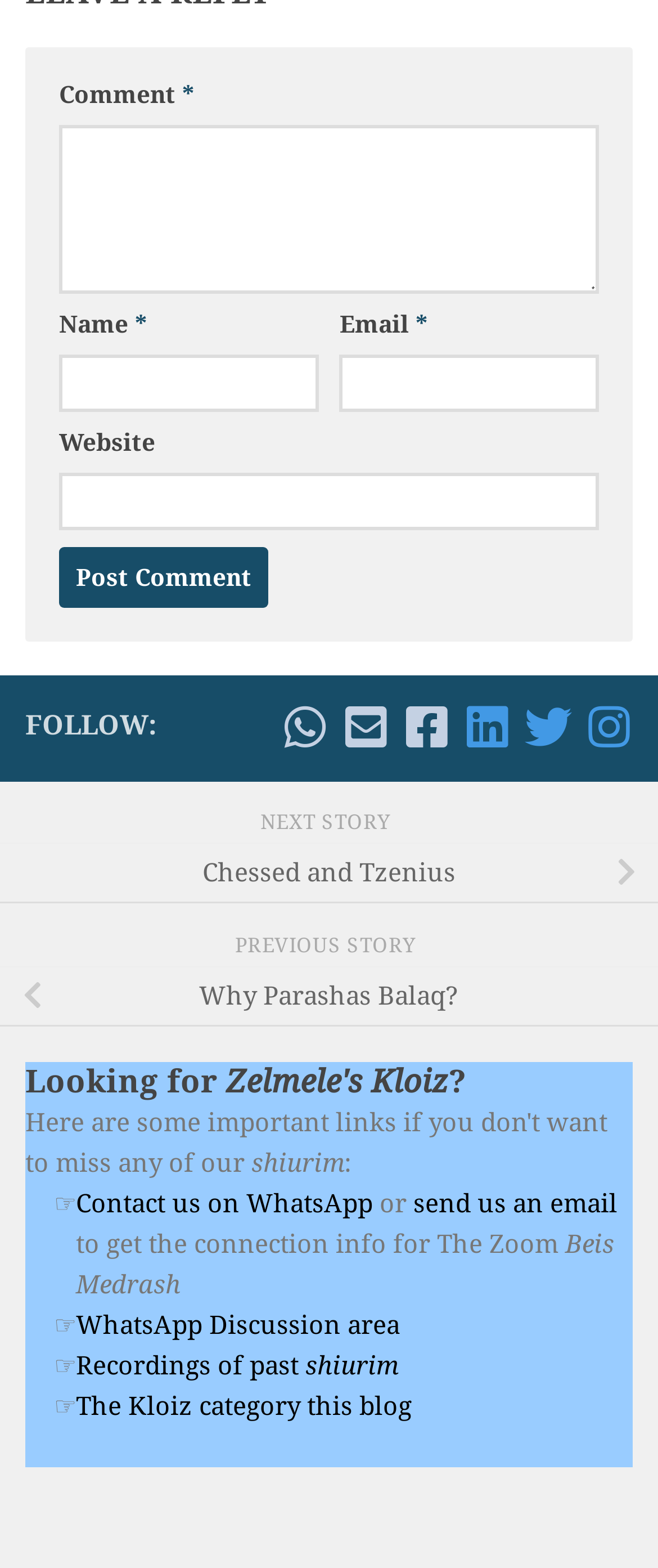Predict the bounding box of the UI element based on this description: "send us an email".

[0.628, 0.758, 0.938, 0.777]